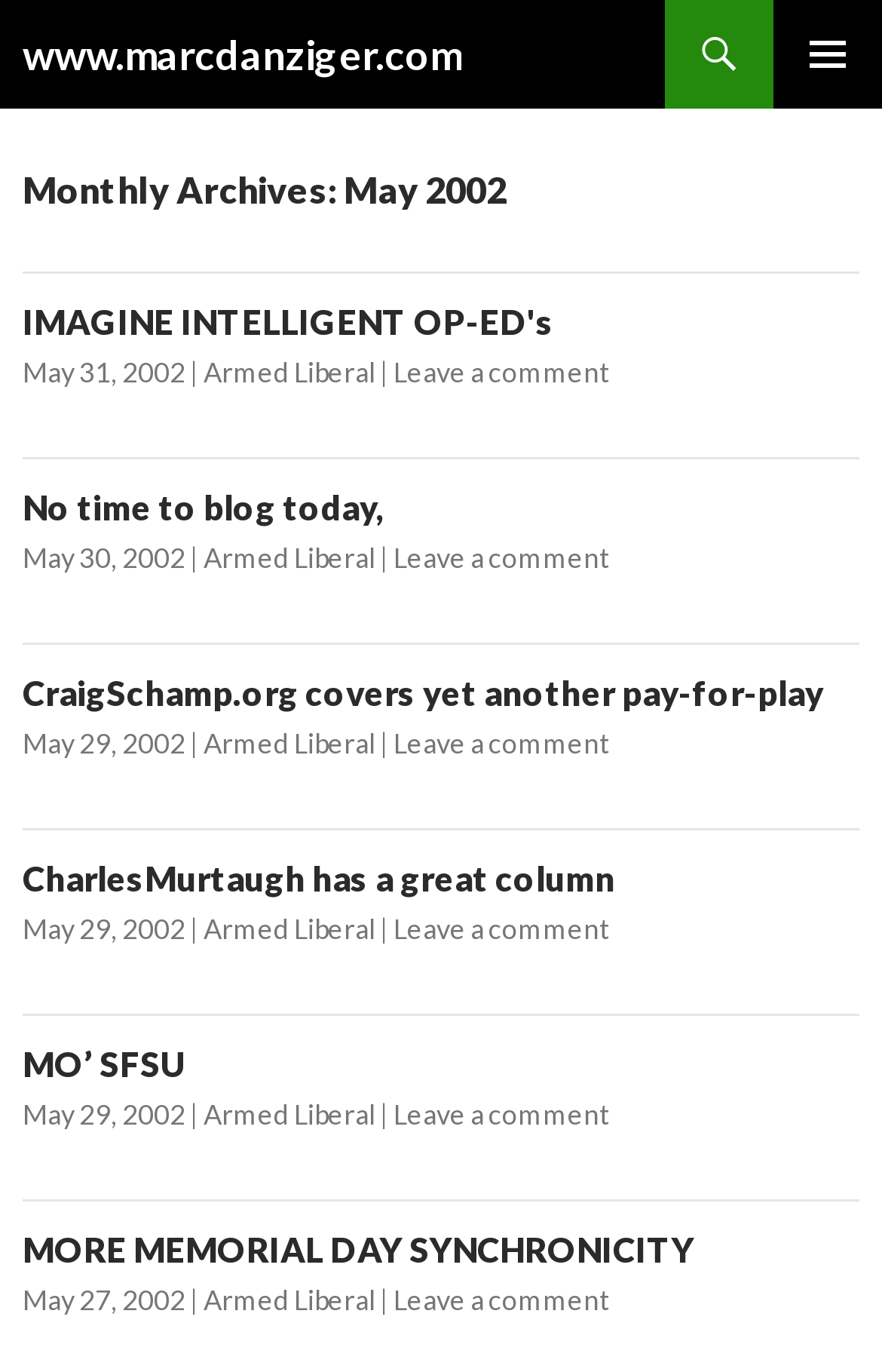Determine the bounding box coordinates of the clickable region to carry out the instruction: "Click the button".

None